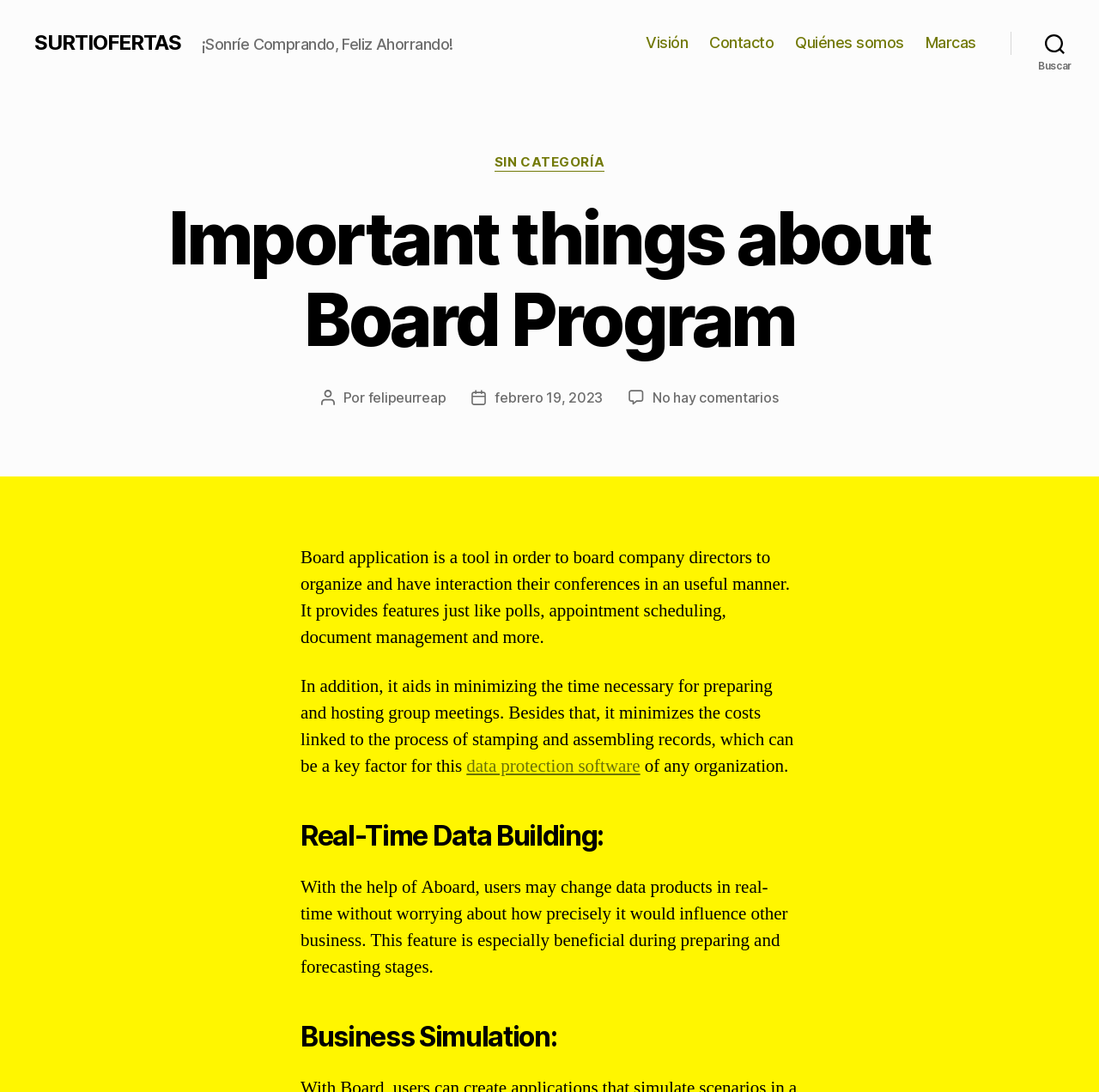What is the name of the author of the current article?
Based on the image, respond with a single word or phrase.

felipeurreap